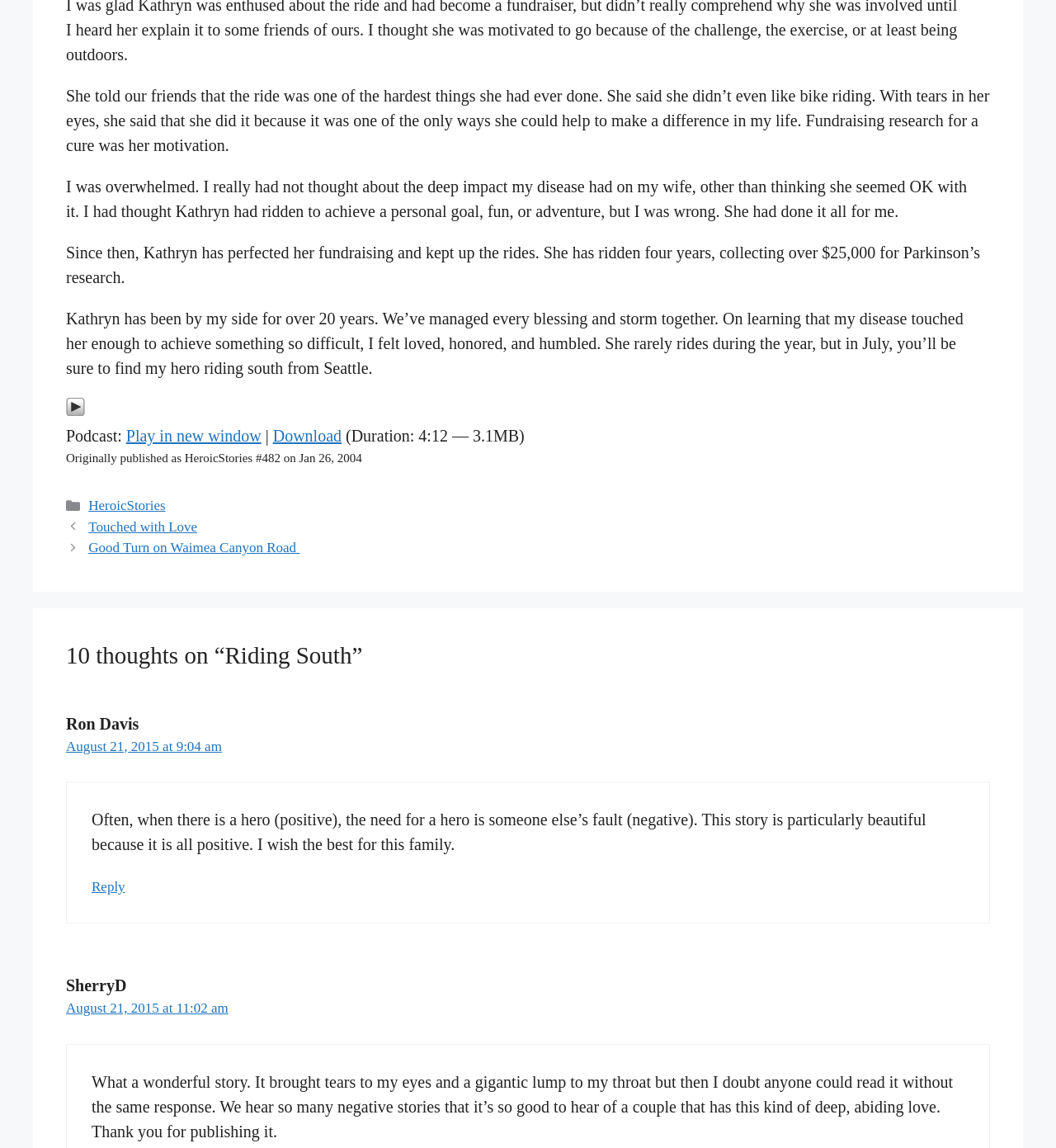Locate the bounding box coordinates of the segment that needs to be clicked to meet this instruction: "Read the next post".

[0.084, 0.452, 0.187, 0.466]